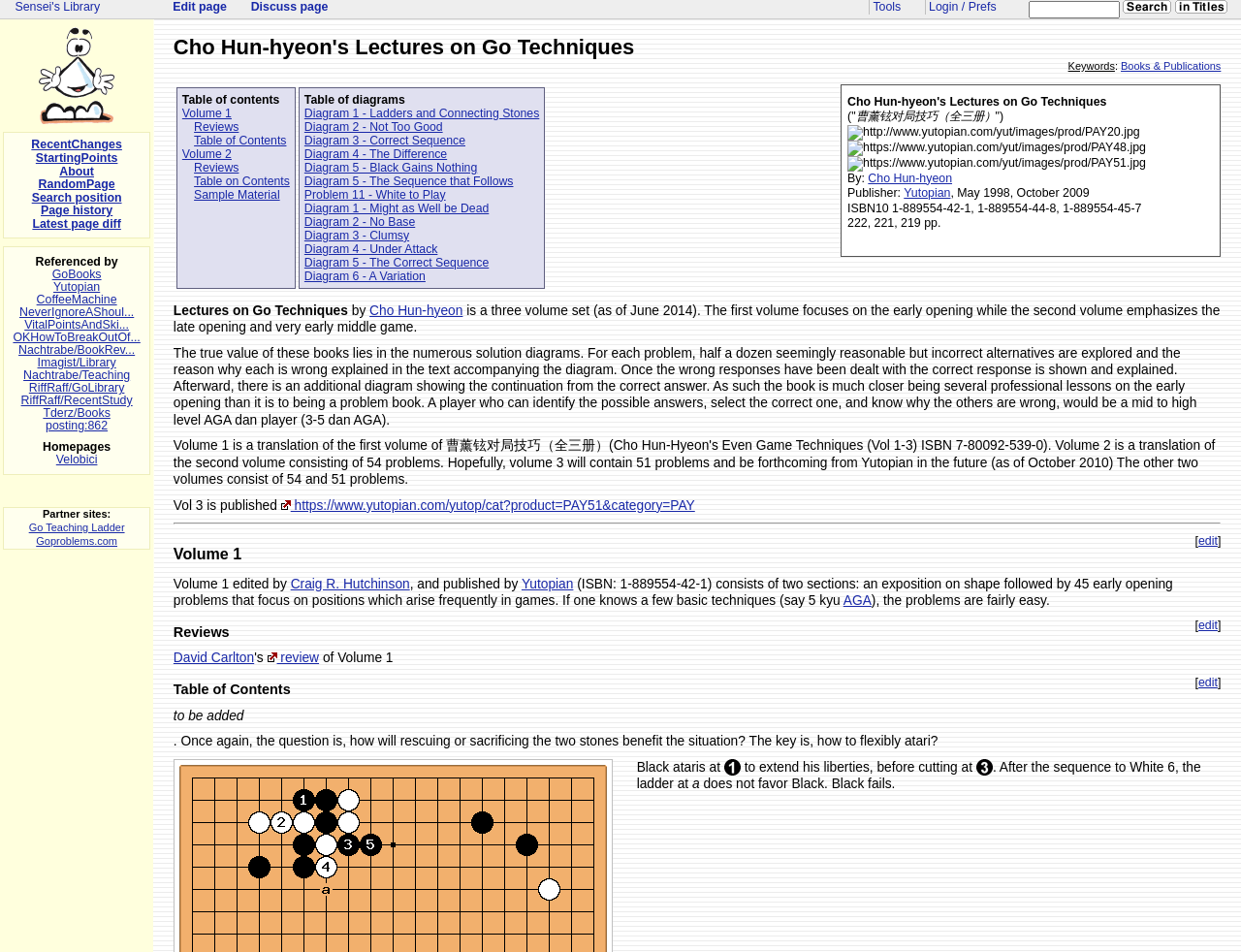What is the title of the webpage?
Respond with a short answer, either a single word or a phrase, based on the image.

Cho Hun-hyeon's Lectures on Go Techniques